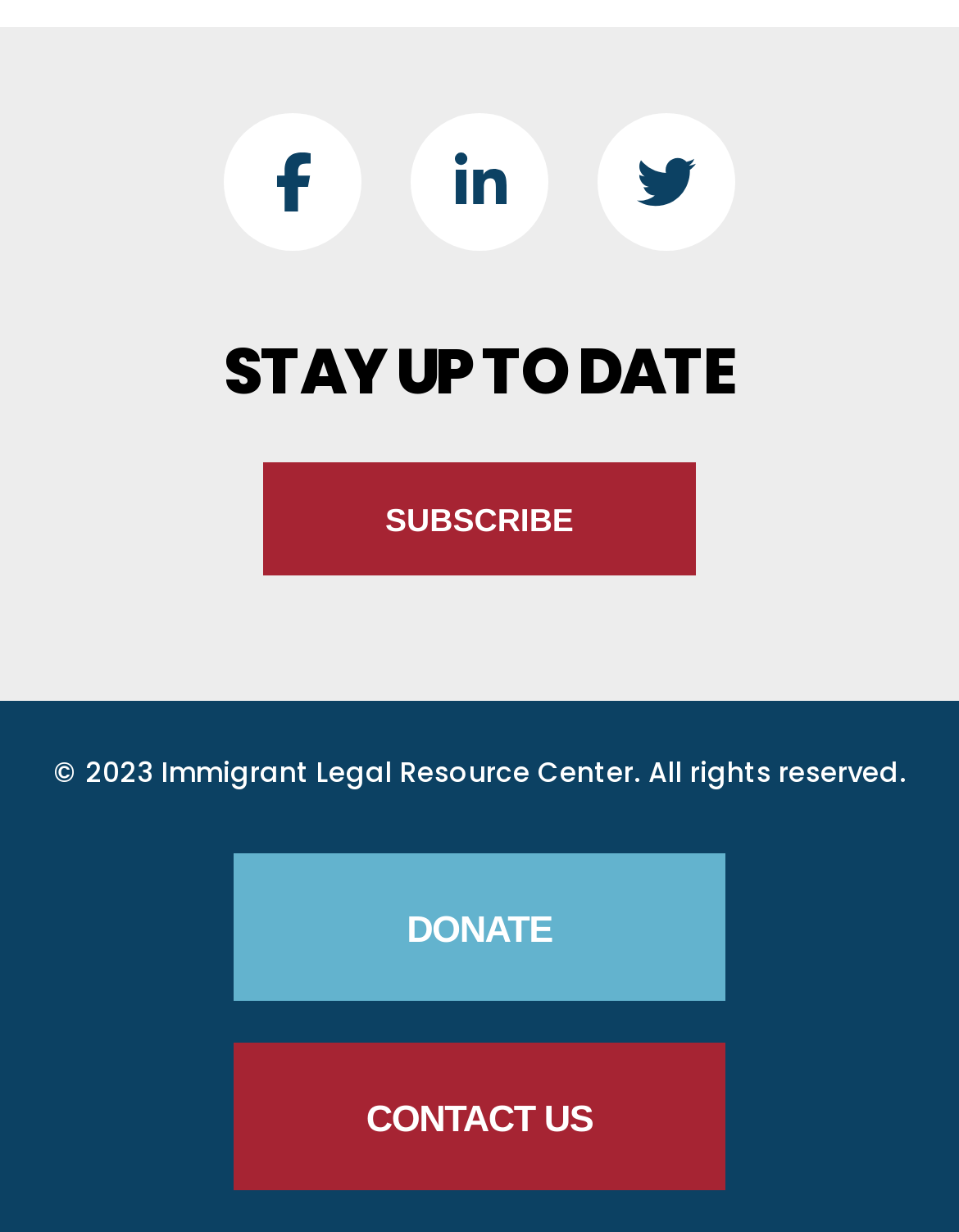Identify the bounding box of the HTML element described here: "Contact Us". Provide the coordinates as four float numbers between 0 and 1: [left, top, right, bottom].

[0.244, 0.847, 0.756, 0.966]